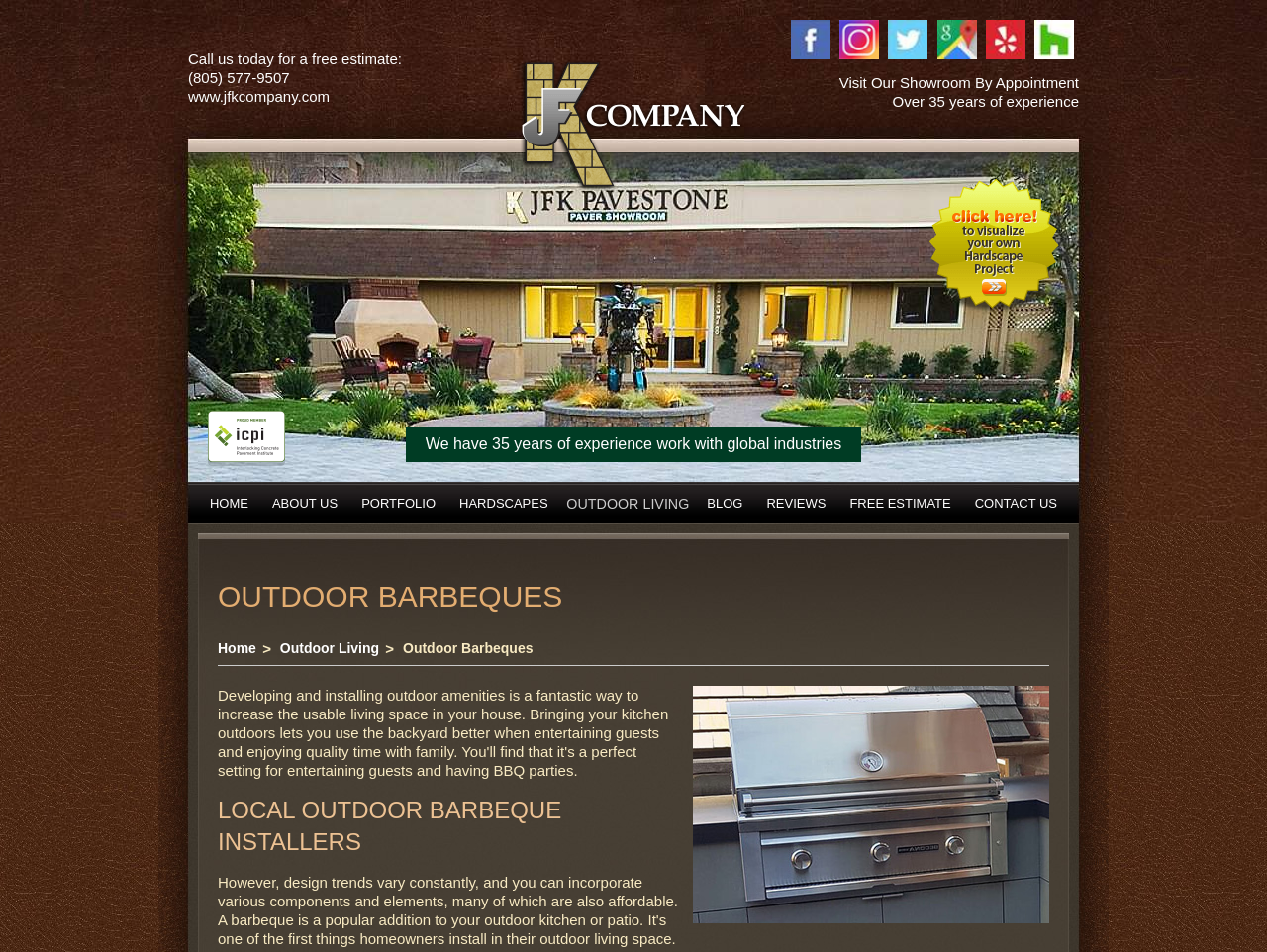Respond with a single word or short phrase to the following question: 
What is the location of JFK Company's showroom?

By appointment